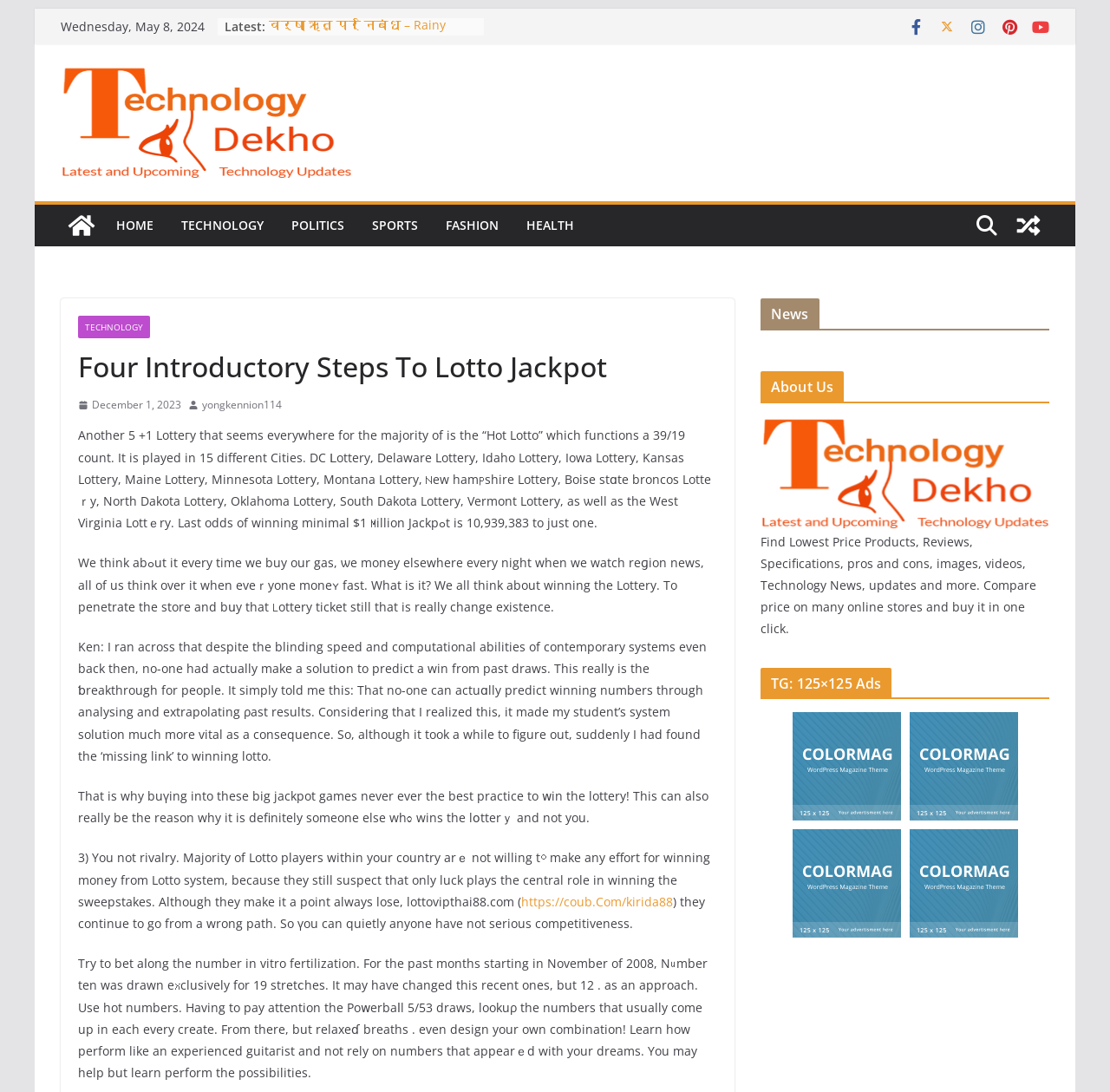Please provide a brief answer to the question using only one word or phrase: 
What is the date displayed on the webpage?

Wednesday, May 8, 2024